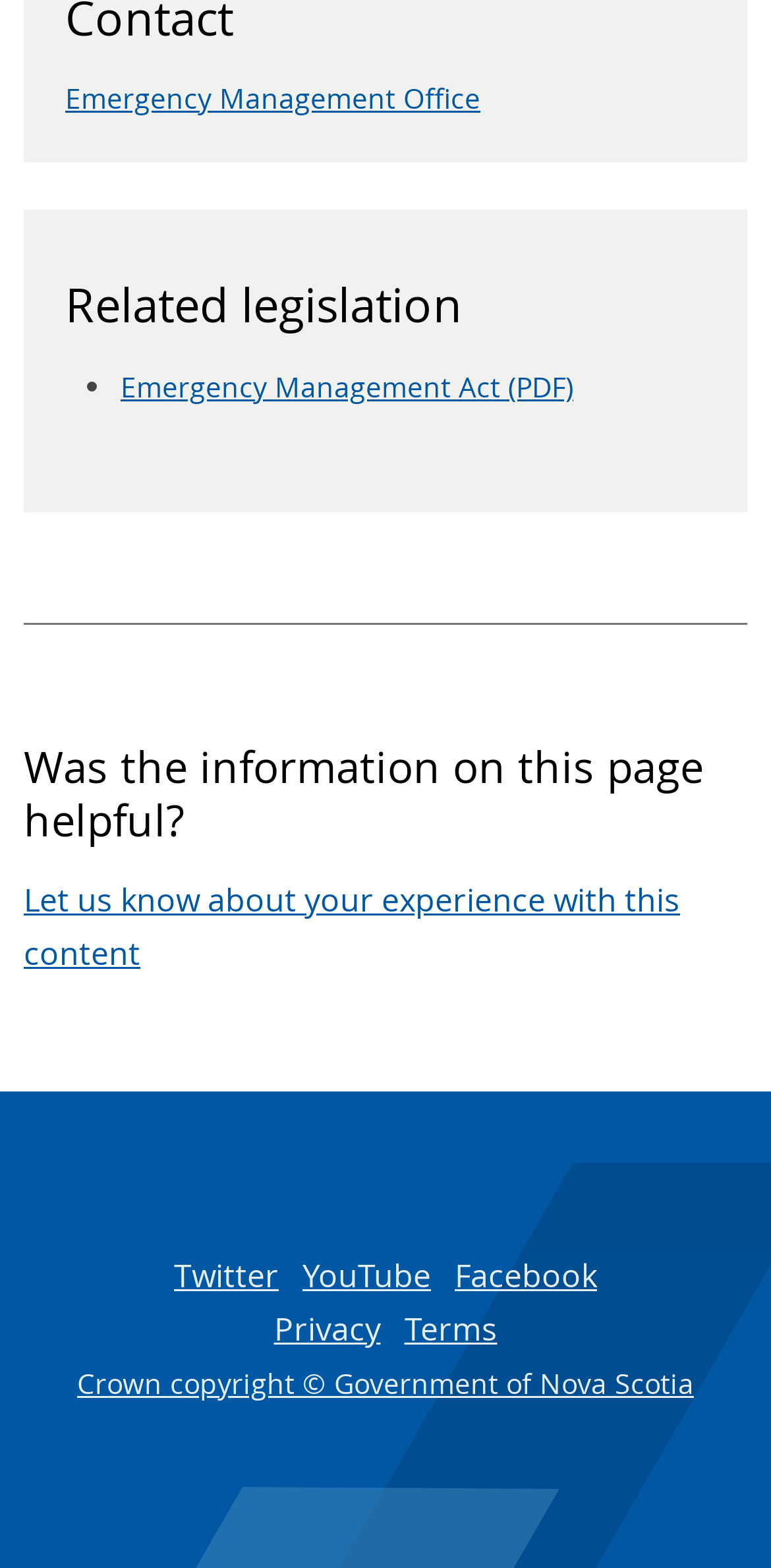Provide a one-word or short-phrase response to the question:
What is the copyright statement?

Crown copyright Government of Nova Scotia